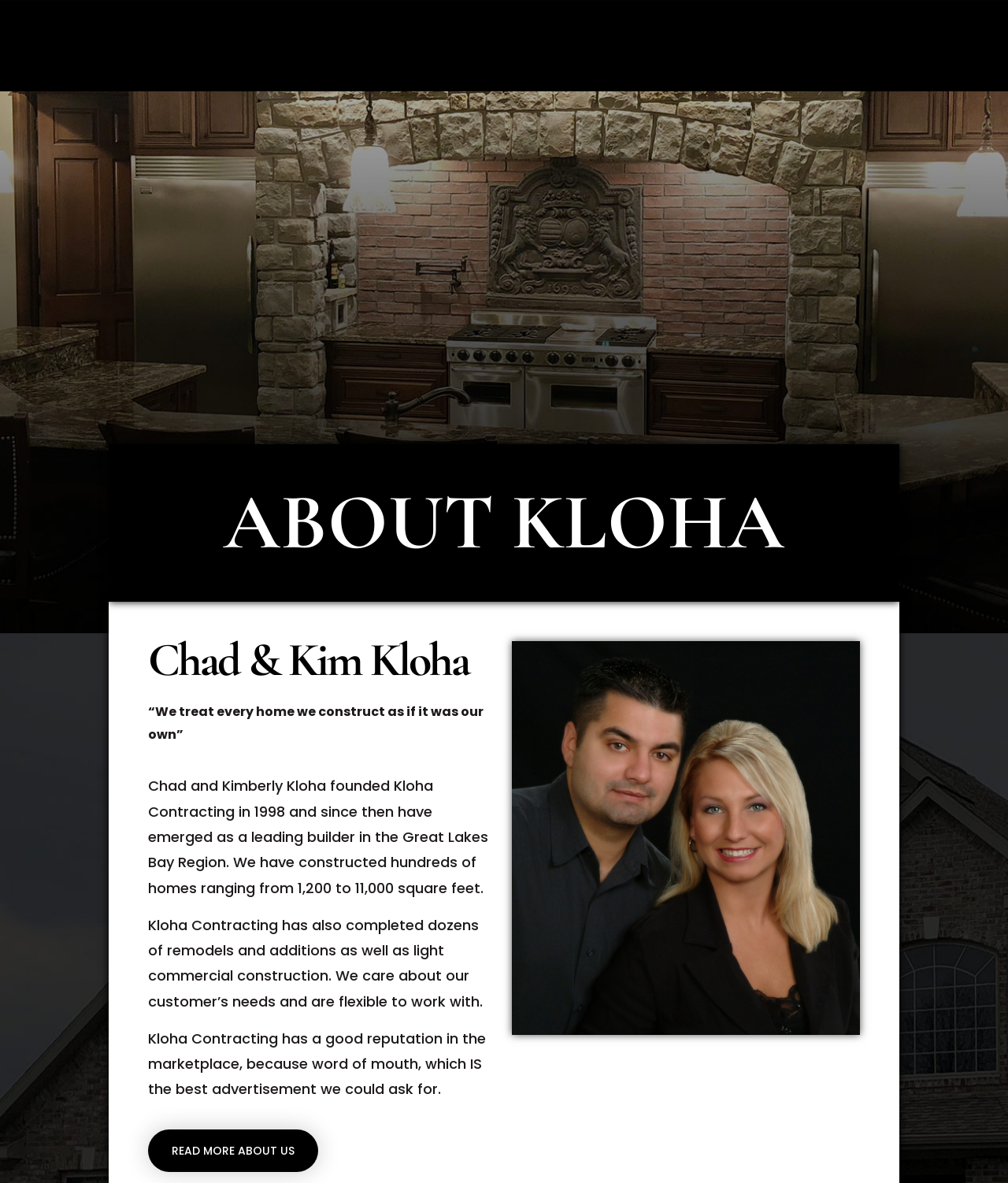Refer to the image and answer the question with as much detail as possible: What is the range of square feet of homes constructed by Kloha Contracting?

I found the range of square feet by reading the static text element which mentions that Kloha Contracting has constructed hundreds of homes ranging from 1,200 to 11,000 square feet.